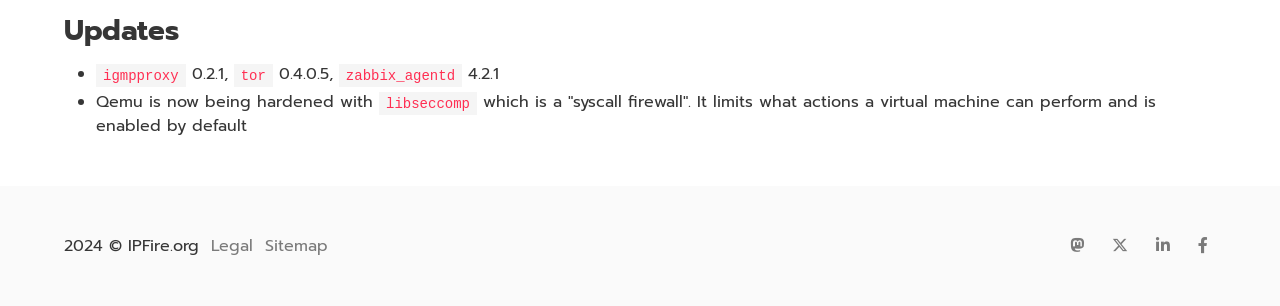Provide the bounding box coordinates in the format (top-left x, top-left y, bottom-right x, bottom-right y). All values are floating point numbers between 0 and 1. Determine the bounding box coordinate of the UI element described as: title="Mastodon"

[0.83, 0.765, 0.853, 0.844]